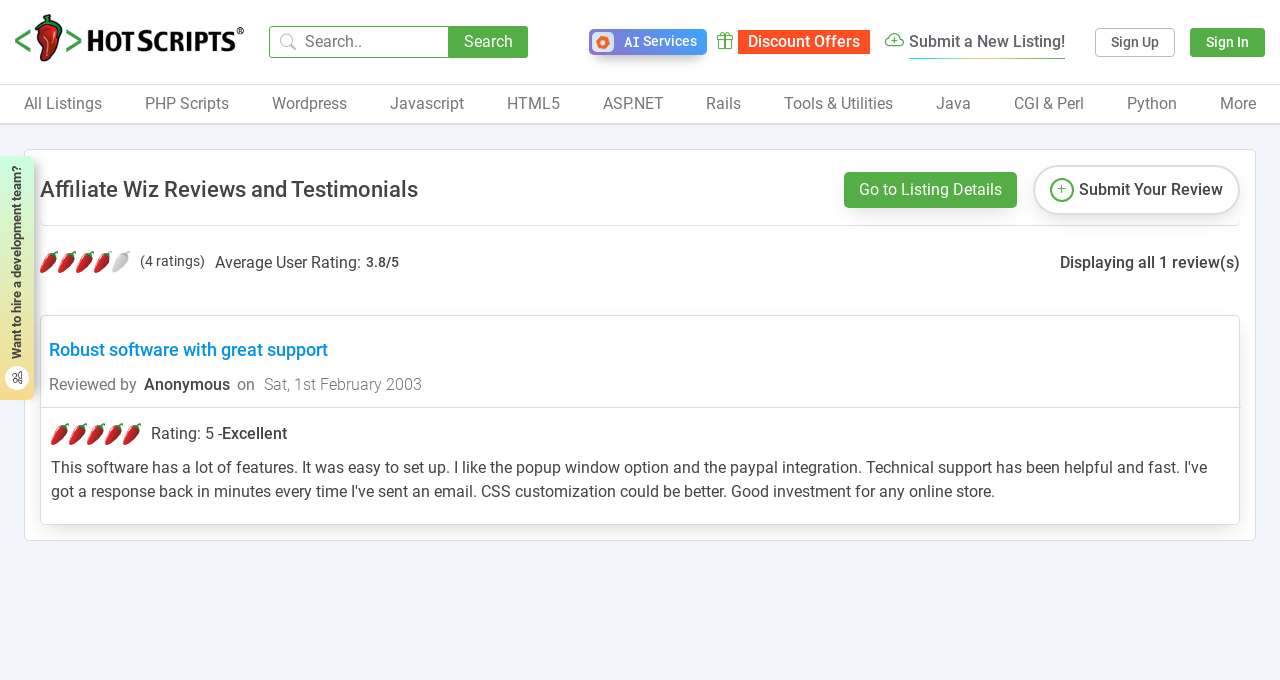Generate the main heading text from the webpage.

Affiliate Wiz Reviews and Testimonials